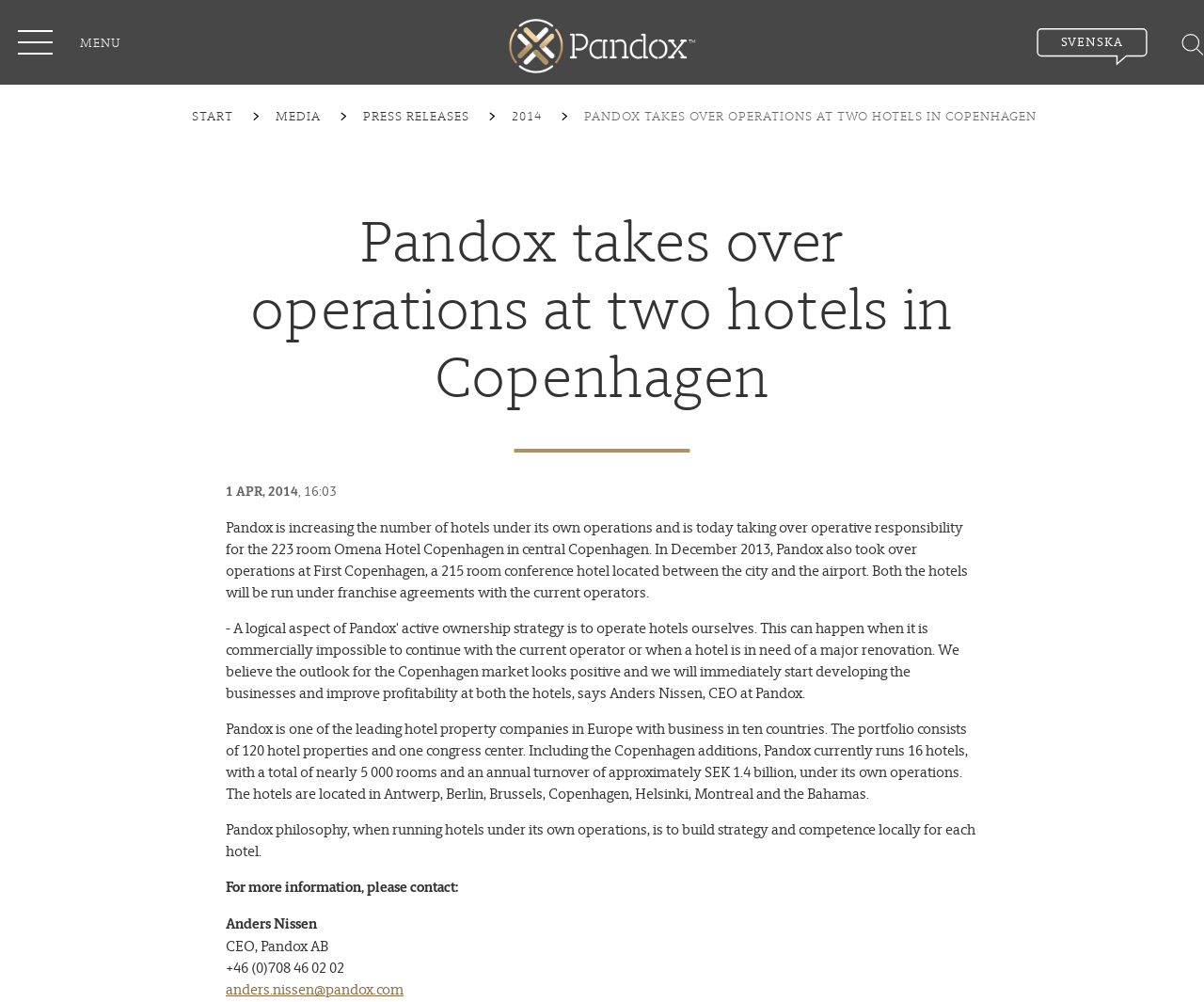Identify the bounding box coordinates of the clickable region to carry out the given instruction: "Click the MENU button".

[0.0, 0.009, 0.059, 0.075]